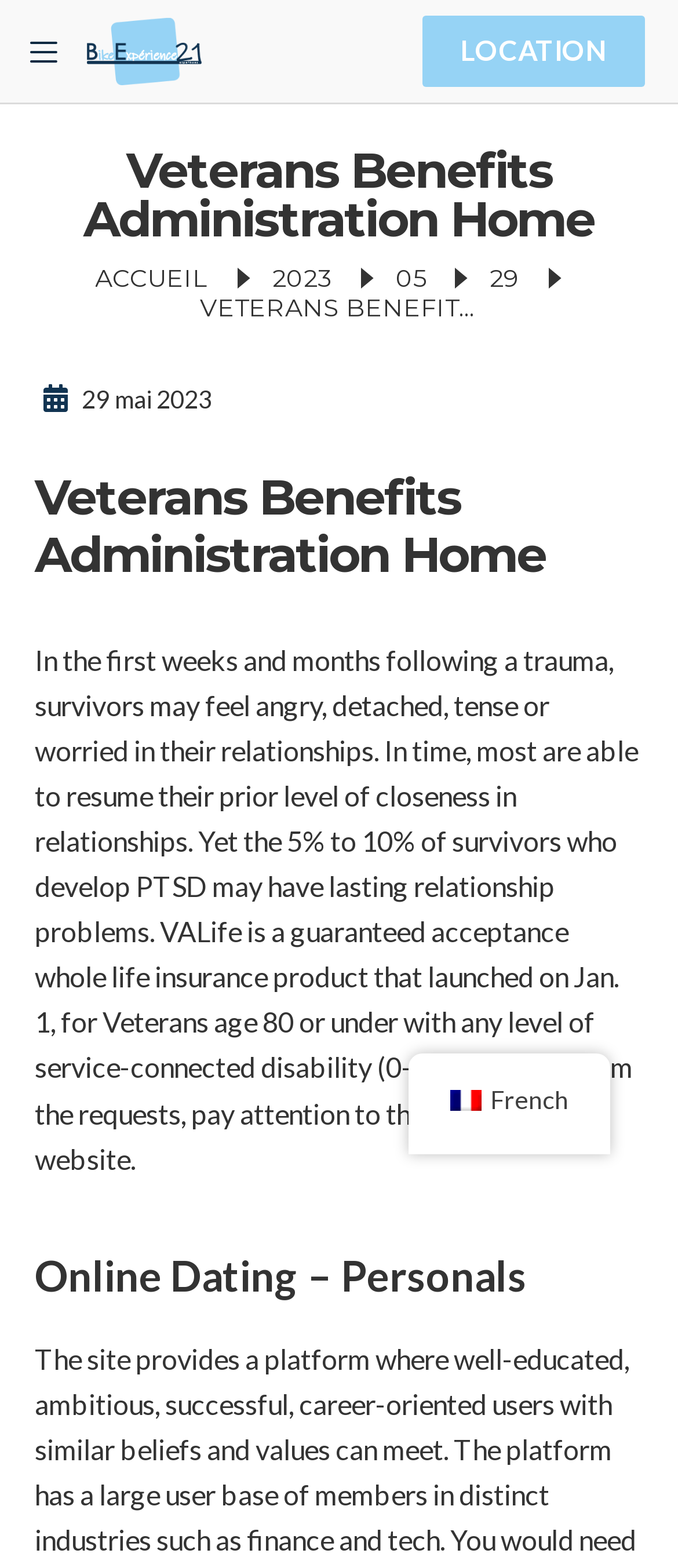Can you find the bounding box coordinates for the element to click on to achieve the instruction: "Go to the ACCUEIL page"?

[0.14, 0.167, 0.306, 0.187]